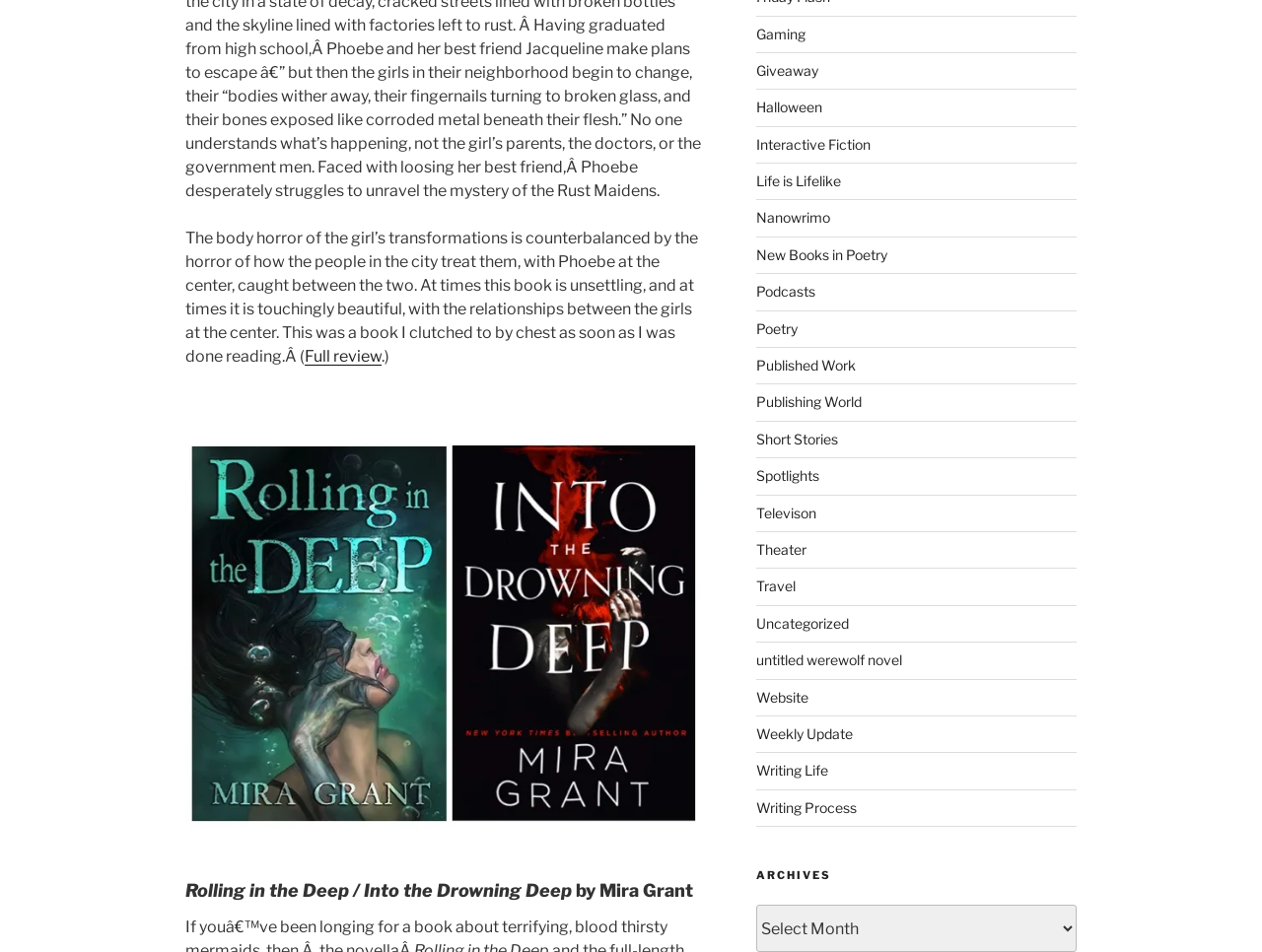Based on the description "SERMONS", find the bounding box of the specified UI element.

None